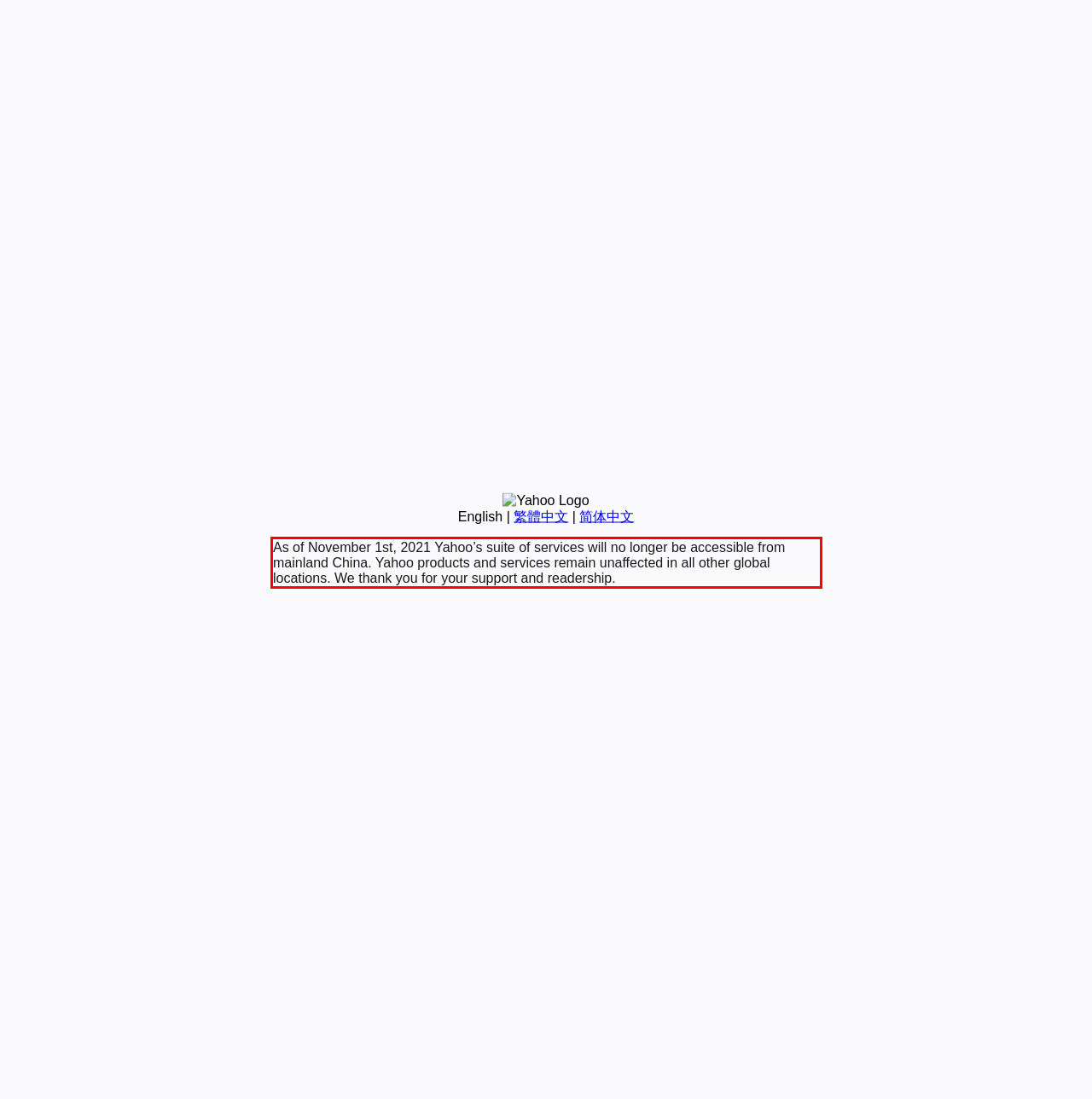You have a screenshot of a webpage, and there is a red bounding box around a UI element. Utilize OCR to extract the text within this red bounding box.

As of November 1st, 2021 Yahoo’s suite of services will no longer be accessible from mainland China. Yahoo products and services remain unaffected in all other global locations. We thank you for your support and readership.